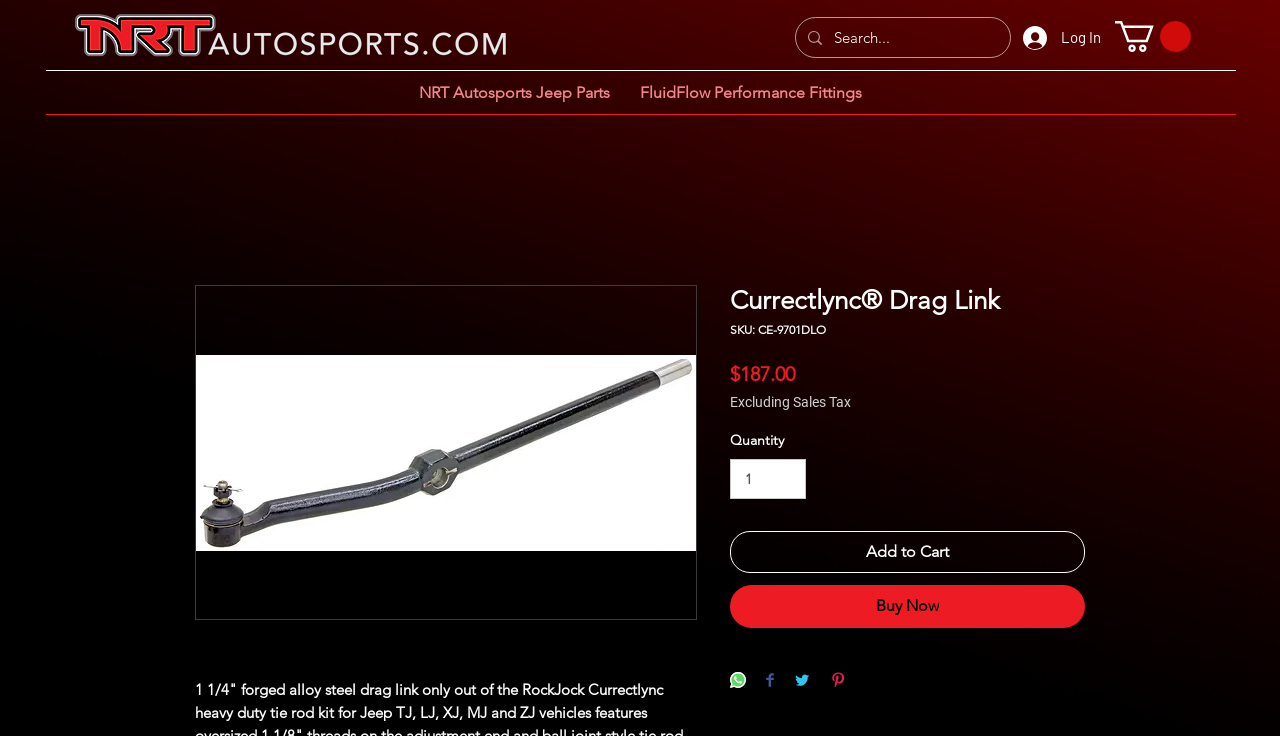Using the provided description parent_node: Comment name="comment", find the bounding box coordinates for the UI element. Provide the coordinates in (top-left x, top-left y, bottom-right x, bottom-right y) format, ensuring all values are between 0 and 1.

None